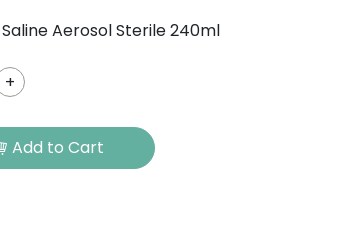Identify and describe all the elements present in the image.

The image features the product label for "Irriclens Saline Aerosol Sterile 240ml," prominently displayed in a clean and modern design. Above the product name, the label outlines its key attributes, emphasizing its sterile formulation suitable for various medical applications. The image is complemented by a light teal "Add to Cart" button, encouraging users to easily purchase the product. To the left of this button, a quantity selector features plus and minus symbols, allowing customers to adjust the number of items they wish to buy. This organized layout enhances user experience by facilitating straightforward navigation and purchase options on the website.